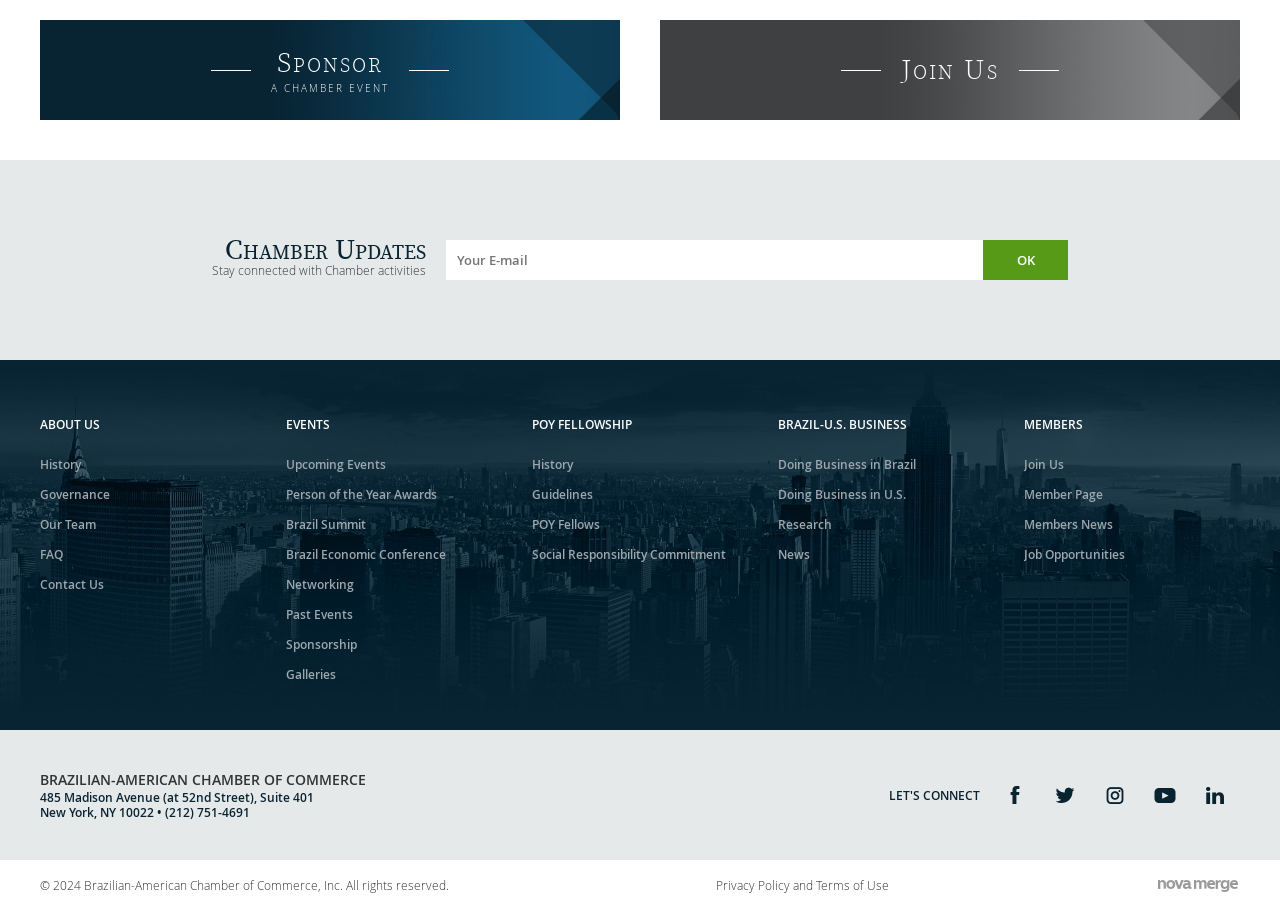Please specify the bounding box coordinates of the area that should be clicked to accomplish the following instruction: "Click OK". The coordinates should consist of four float numbers between 0 and 1, i.e., [left, top, right, bottom].

[0.768, 0.264, 0.834, 0.308]